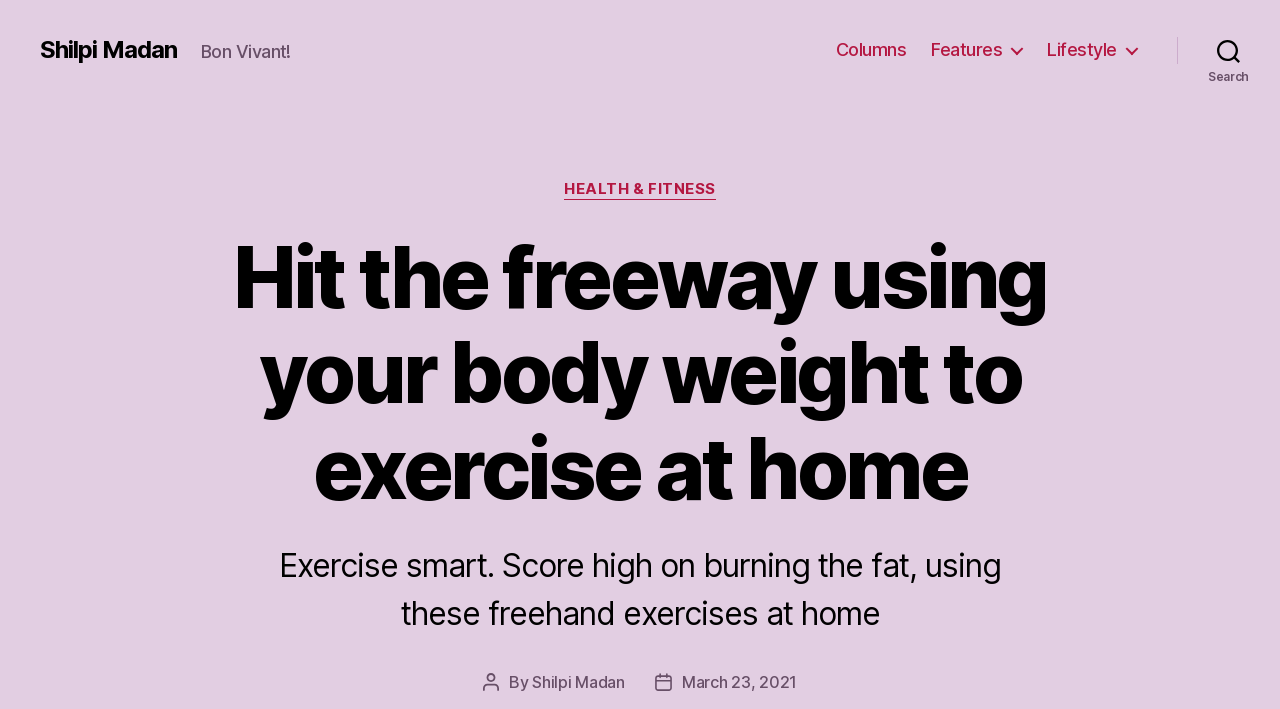What is the name of the section where this article is published?
Refer to the image and give a detailed answer to the query.

I found the section name by looking at the StaticText 'Bon Vivant!' which appears at the top of the webpage, suggesting that this is the name of the section where the article is published.